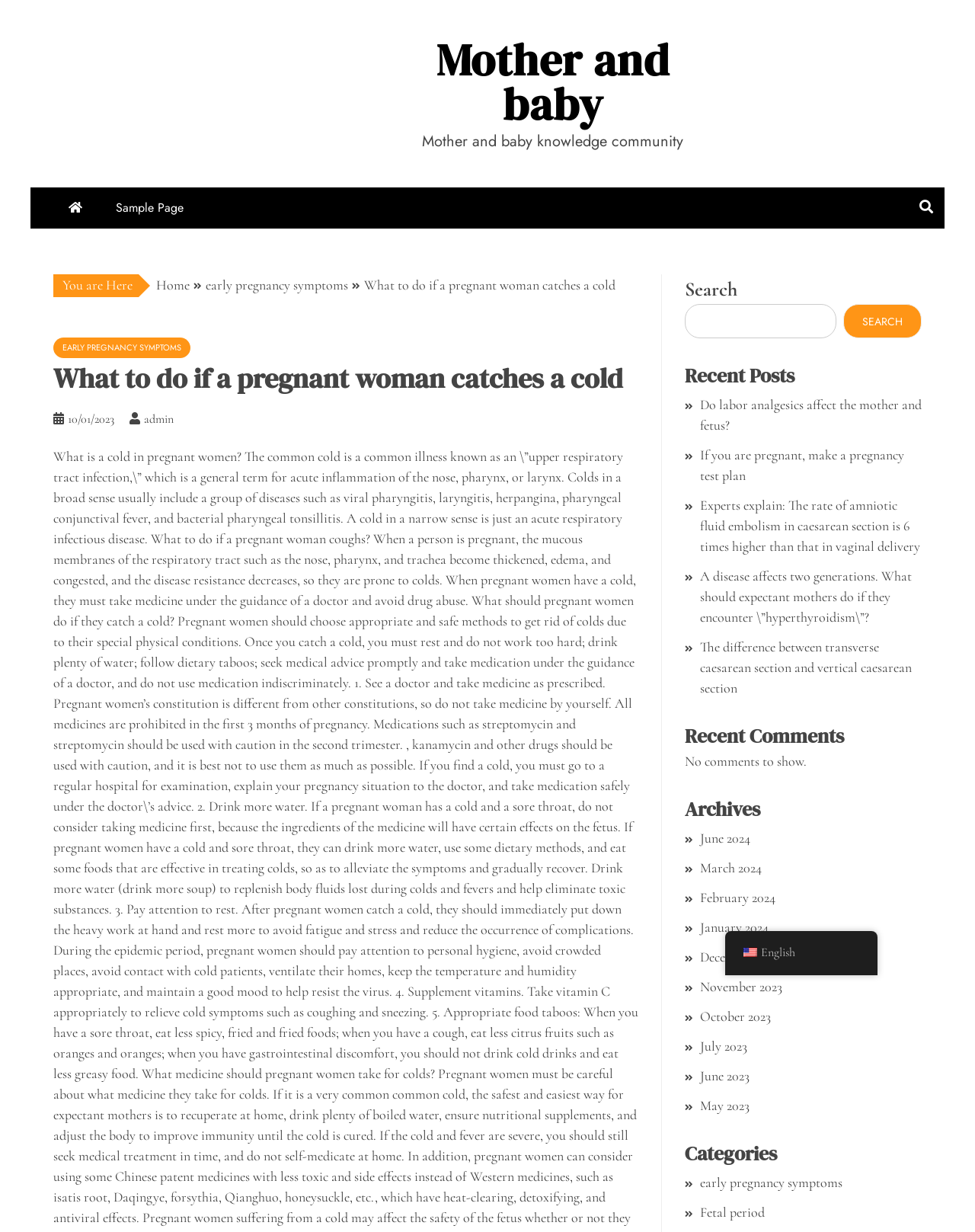Please provide a comprehensive response to the question based on the details in the image: What is the topic of the current article?

The topic of the current article can be determined by looking at the heading element 'What to do if a pregnant woman catches a cold' which is located at the top of the main content area, indicating that this article is about what to do if a pregnant woman catches a cold.